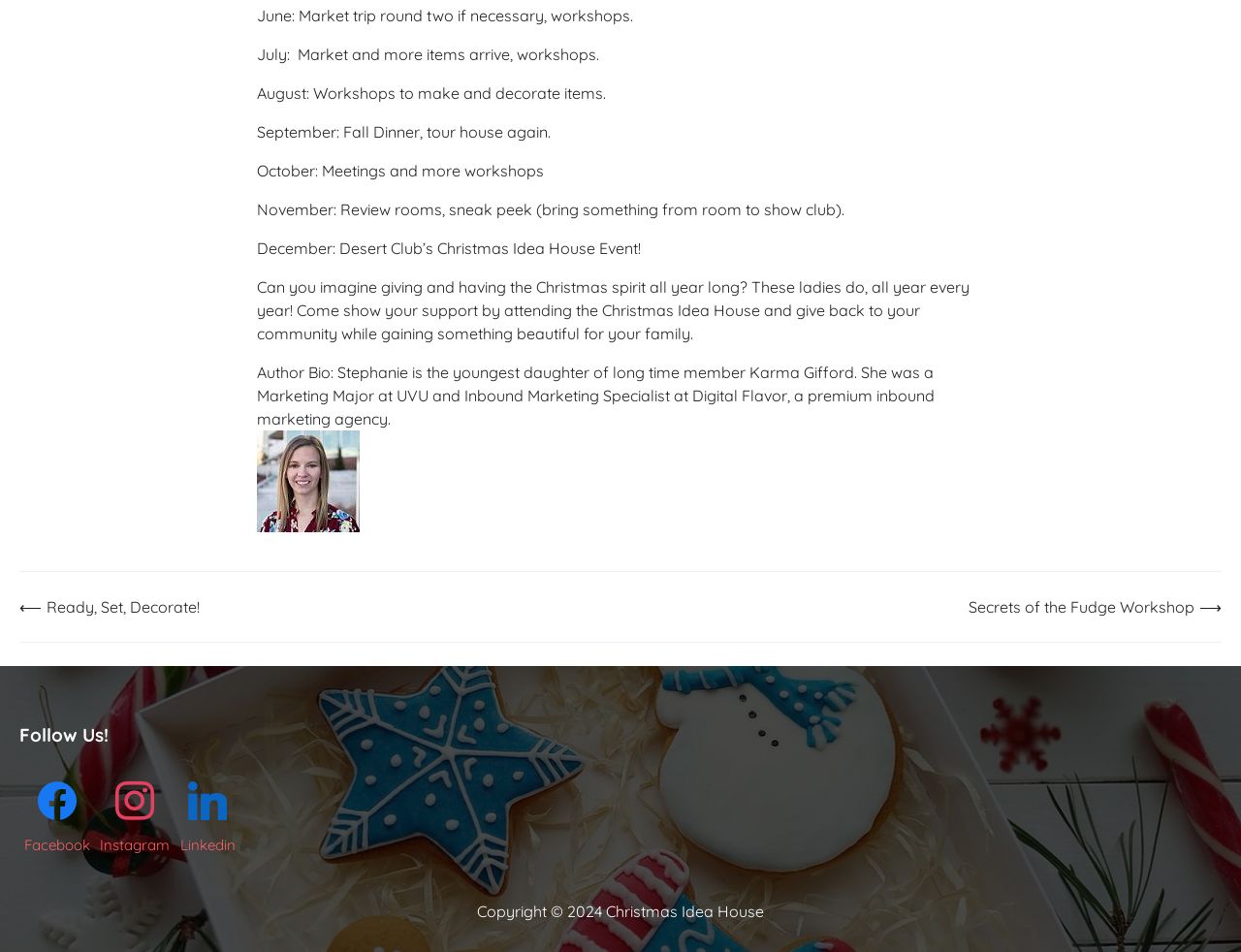Provide a brief response to the question below using one word or phrase:
What is the author's profession?

Inbound Marketing Specialist